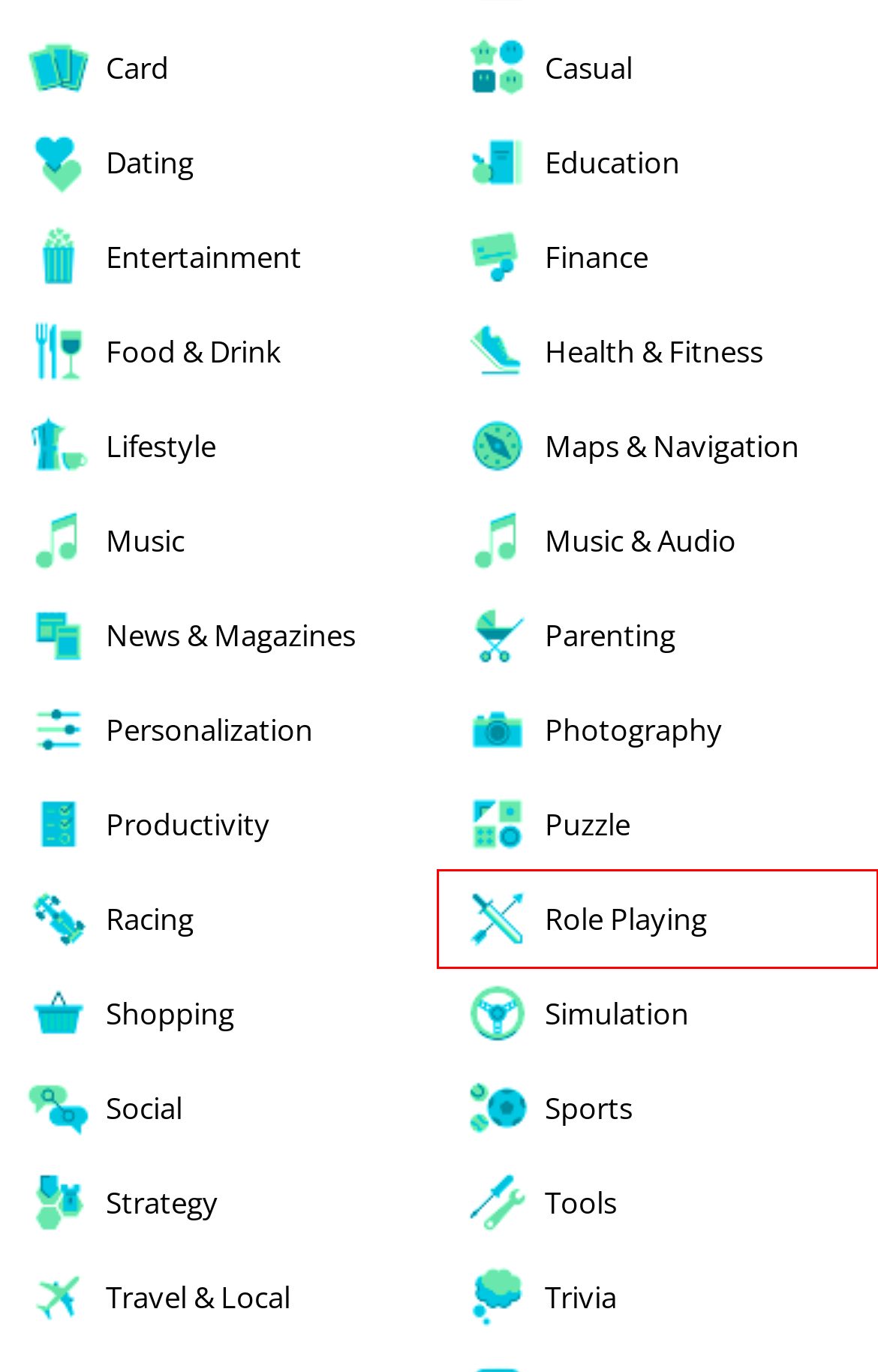Examine the screenshot of the webpage, noting the red bounding box around a UI element. Pick the webpage description that best matches the new page after the element in the red bounding box is clicked. Here are the candidates:
A. Casual Archives - APKLine
B. Strategy Archives - APKLine
C. Entertainment Archives - APKLine
D. Dating Archives - APKLine
E. Maps & Navigation Archives - APKLine
F. Role Playing Archives - APKLine
G. Racing Archives - APKLine
H. News & Magazines Archives - APKLine

F